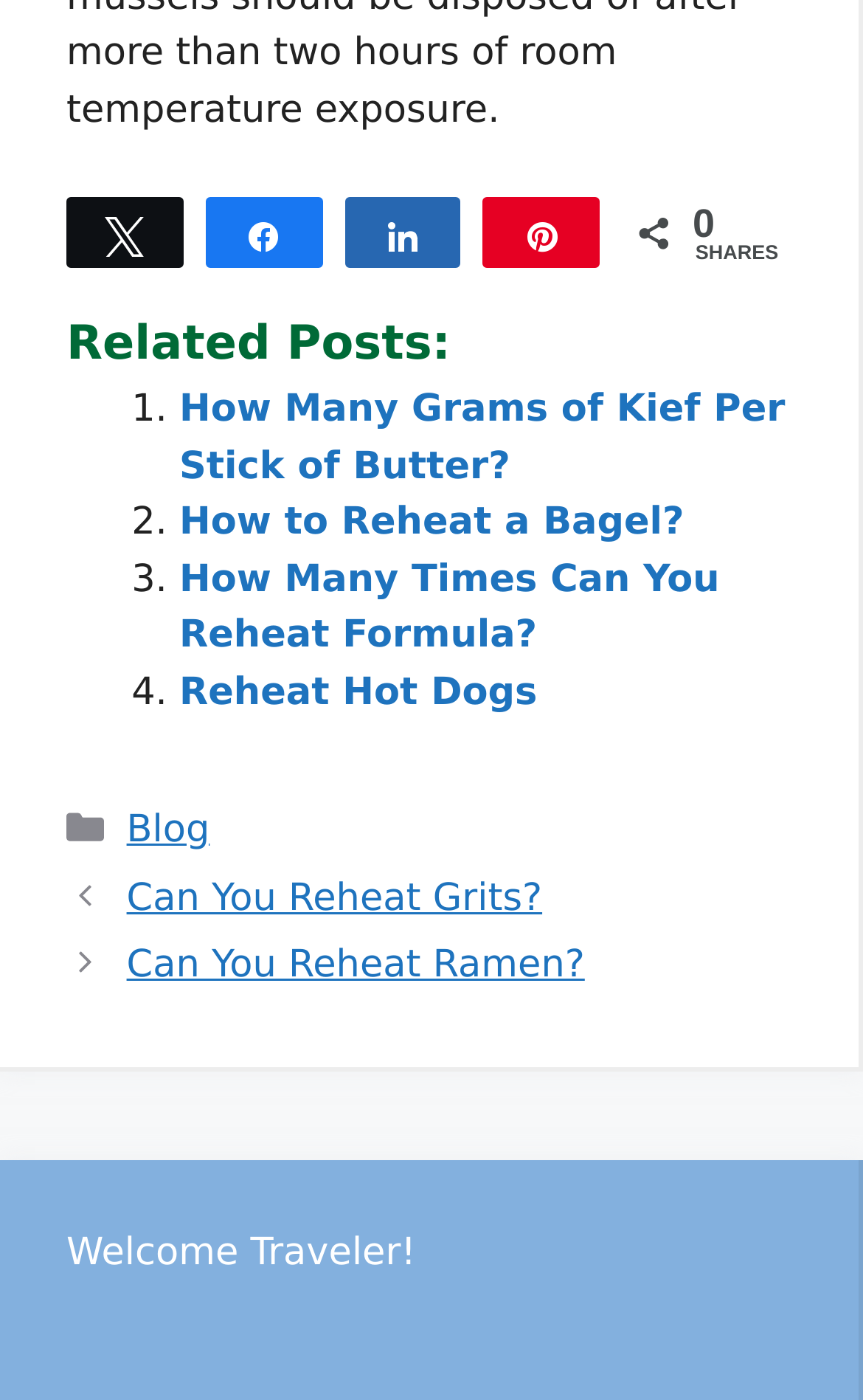Highlight the bounding box coordinates of the element that should be clicked to carry out the following instruction: "Click on 'N Tweet'". The coordinates must be given as four float numbers ranging from 0 to 1, i.e., [left, top, right, bottom].

[0.079, 0.142, 0.21, 0.189]